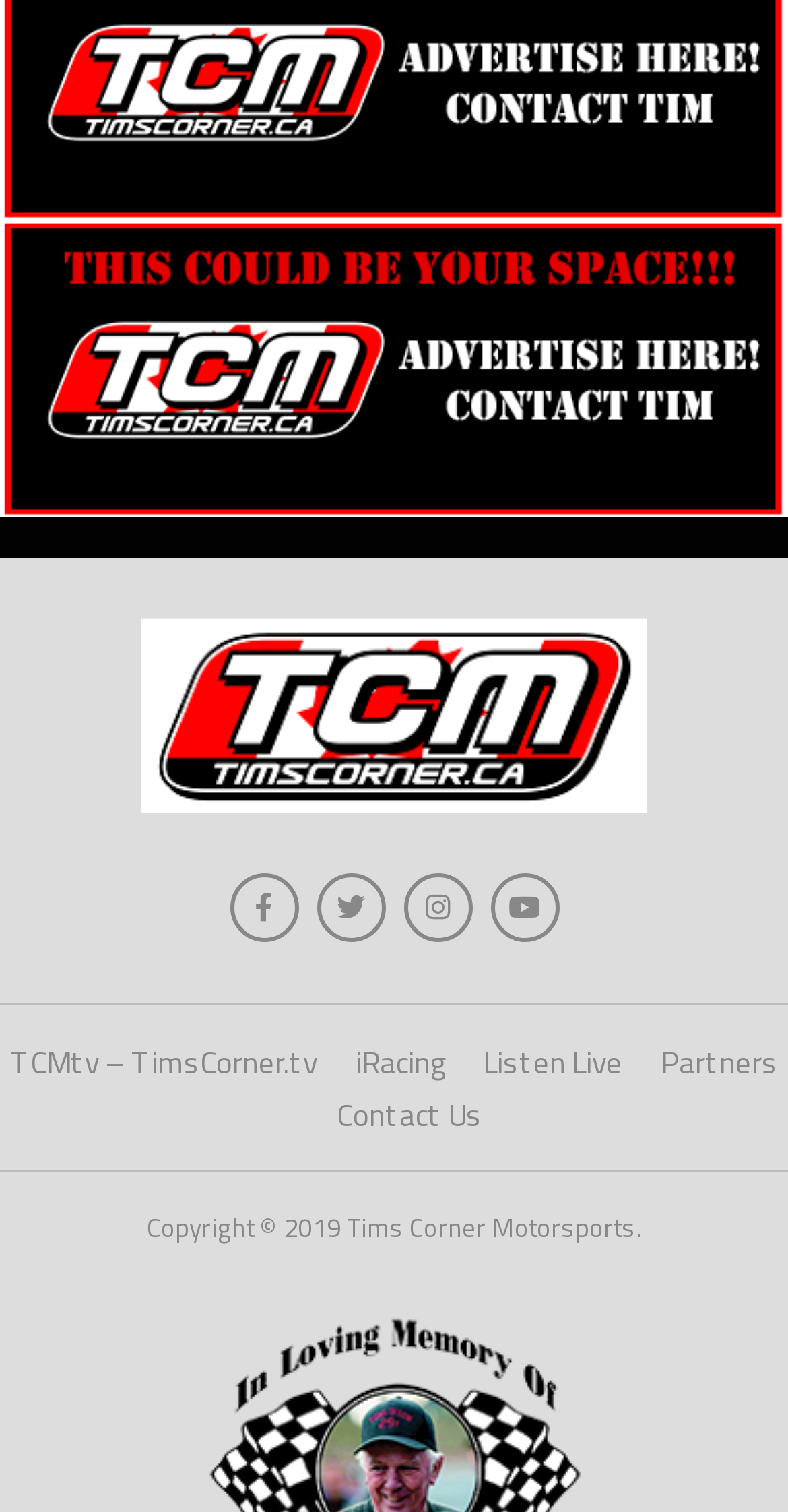Predict the bounding box coordinates for the UI element described as: "Partners". The coordinates should be four float numbers between 0 and 1, presented as [left, top, right, bottom].

[0.838, 0.687, 0.987, 0.717]